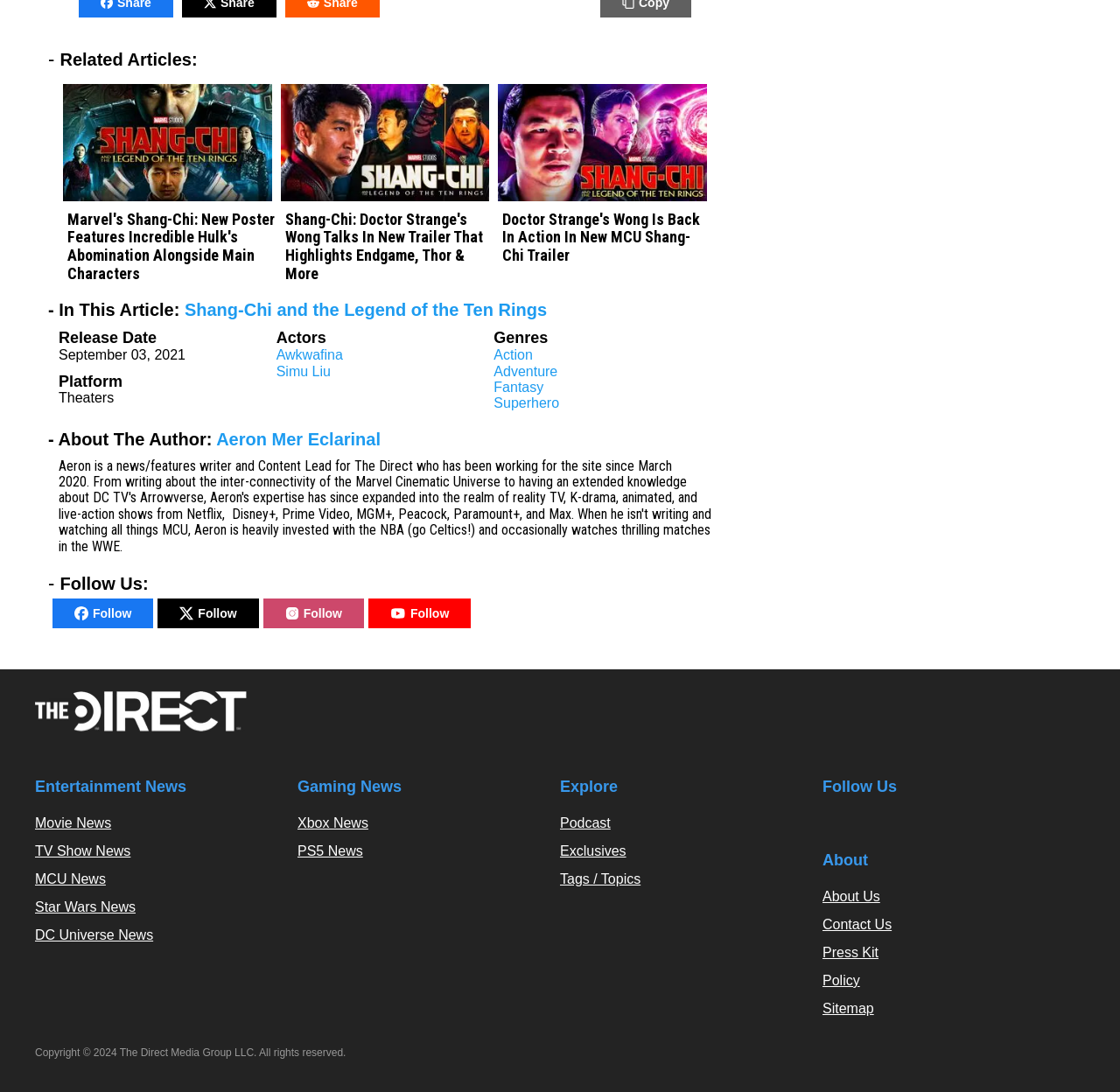Please predict the bounding box coordinates (top-left x, top-left y, bottom-right x, bottom-right y) for the UI element in the screenshot that fits the description: Contact Us

[0.734, 0.84, 0.796, 0.853]